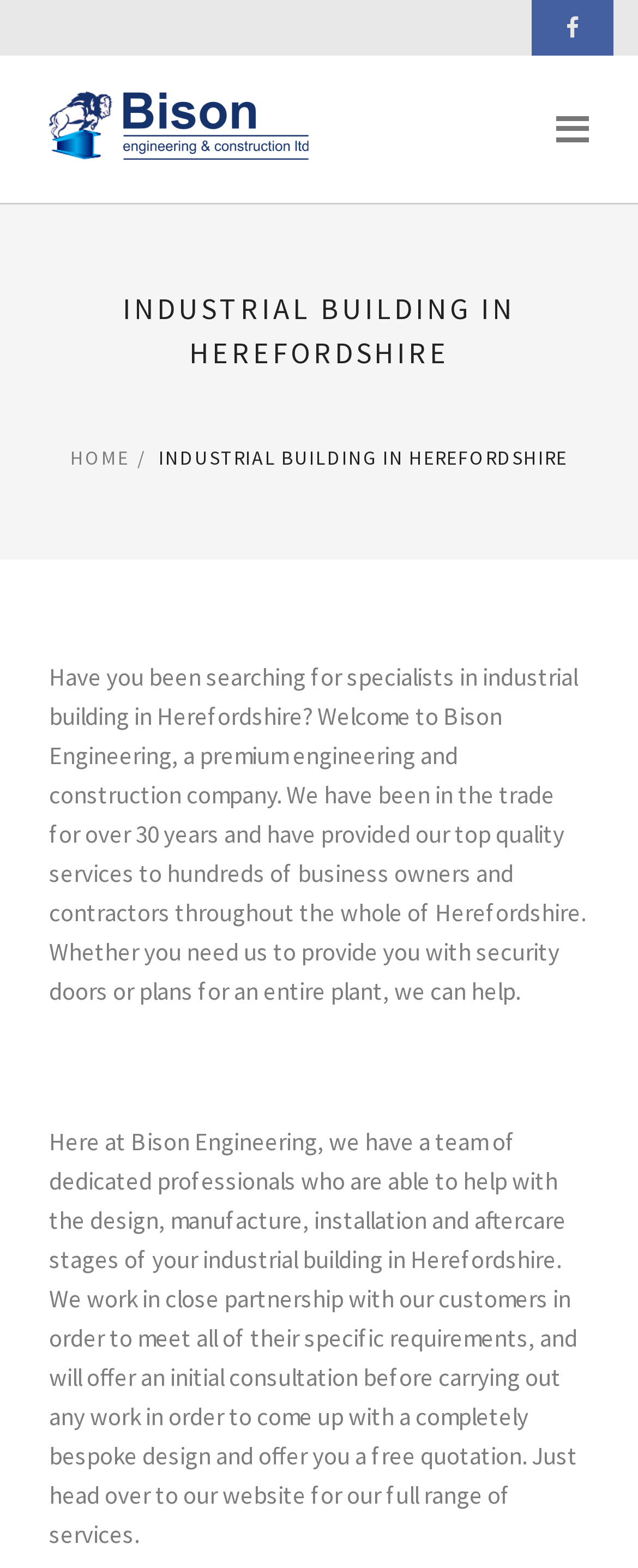Using the details in the image, give a detailed response to the question below:
What type of building does Bison Engineering specialize in?

Based on the webpage, I can see that Bison Engineering specializes in steel framed building for the agricultural, industrial, and equestrian industries, providing top-quality services to customers in Herefordshire.